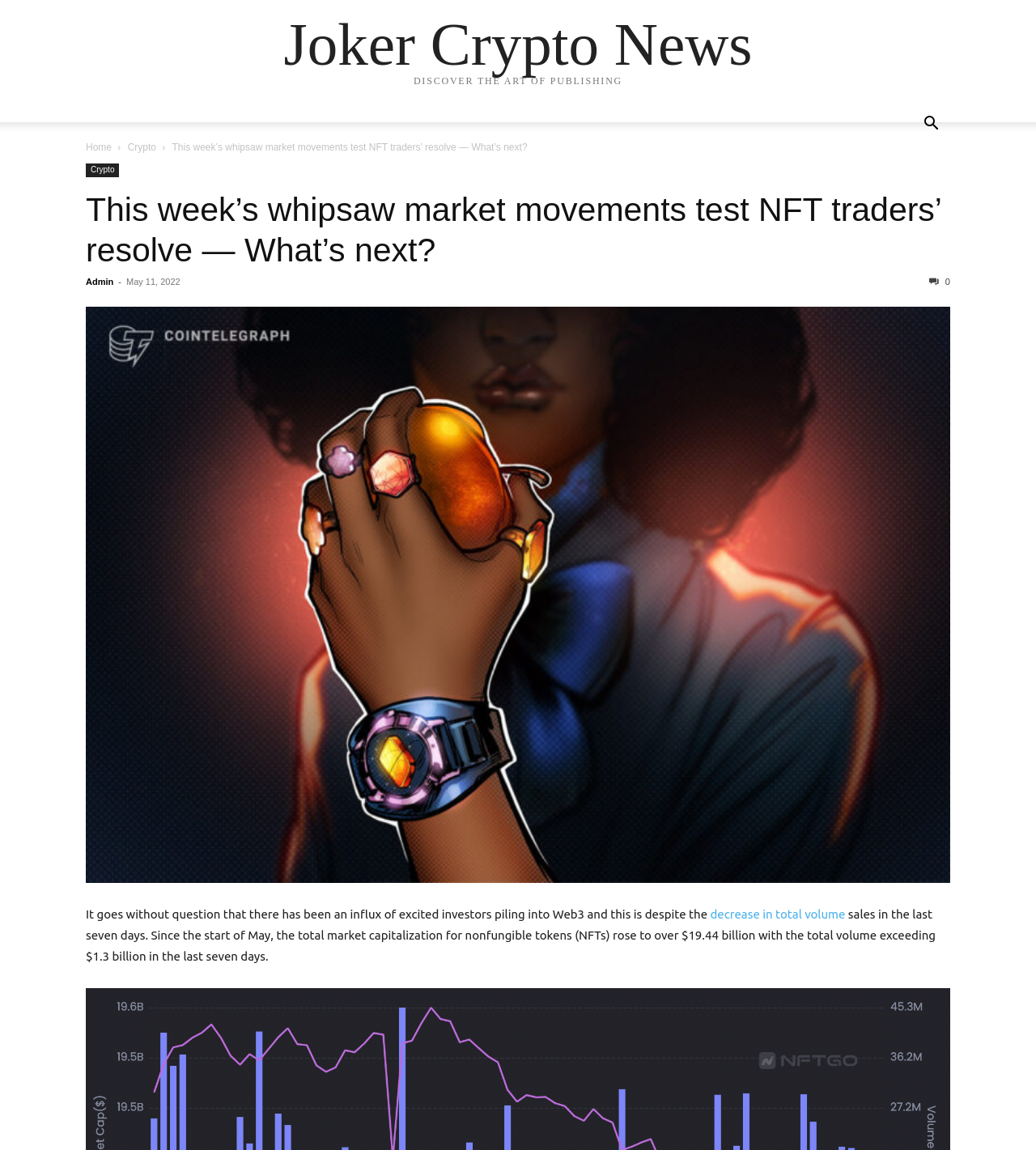What is the date of the article?
Use the image to answer the question with a single word or phrase.

May 11, 2022